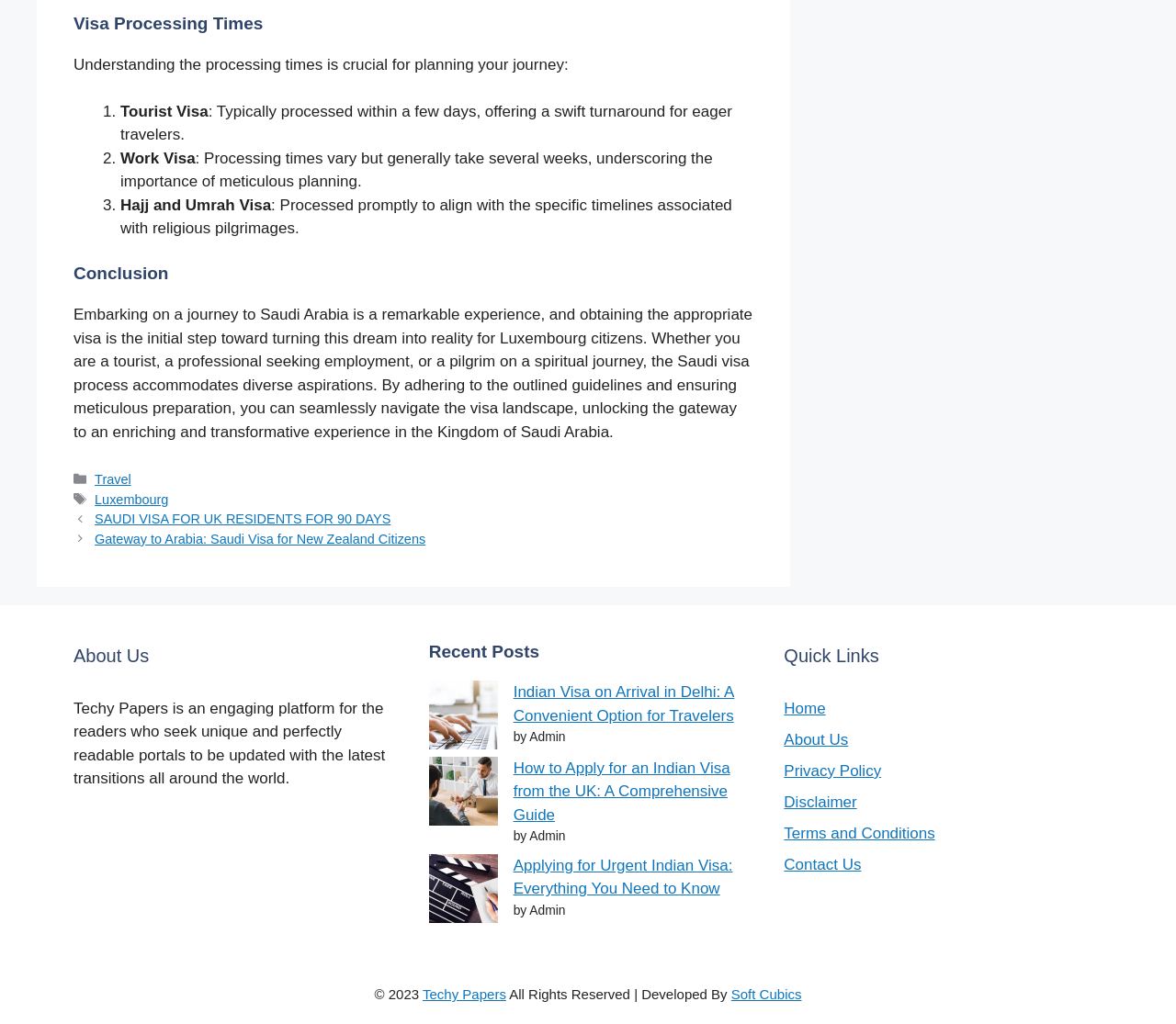Locate the bounding box of the user interface element based on this description: "Contact Us".

[0.667, 0.836, 0.732, 0.853]